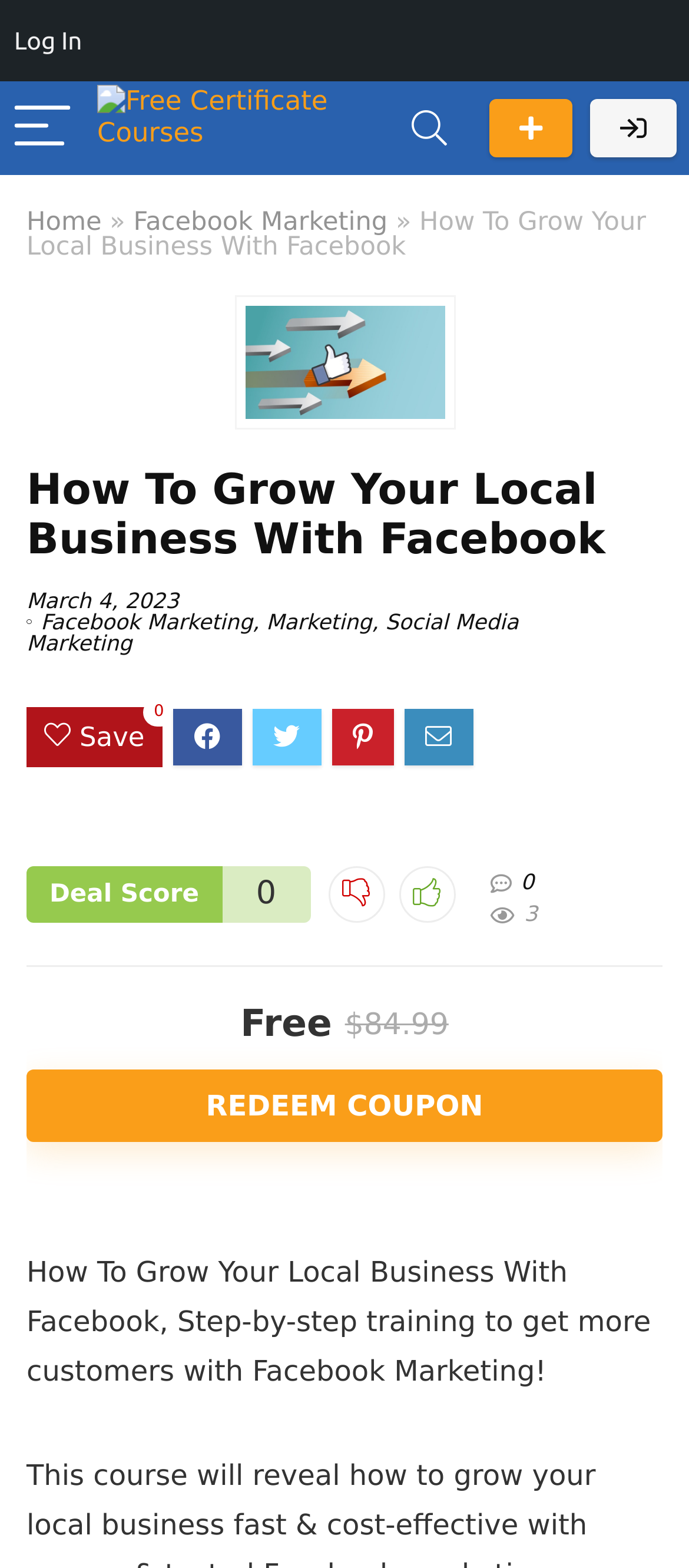Find the bounding box coordinates for the HTML element described as: "Redeem Coupon". The coordinates should consist of four float values between 0 and 1, i.e., [left, top, right, bottom].

[0.038, 0.682, 0.962, 0.729]